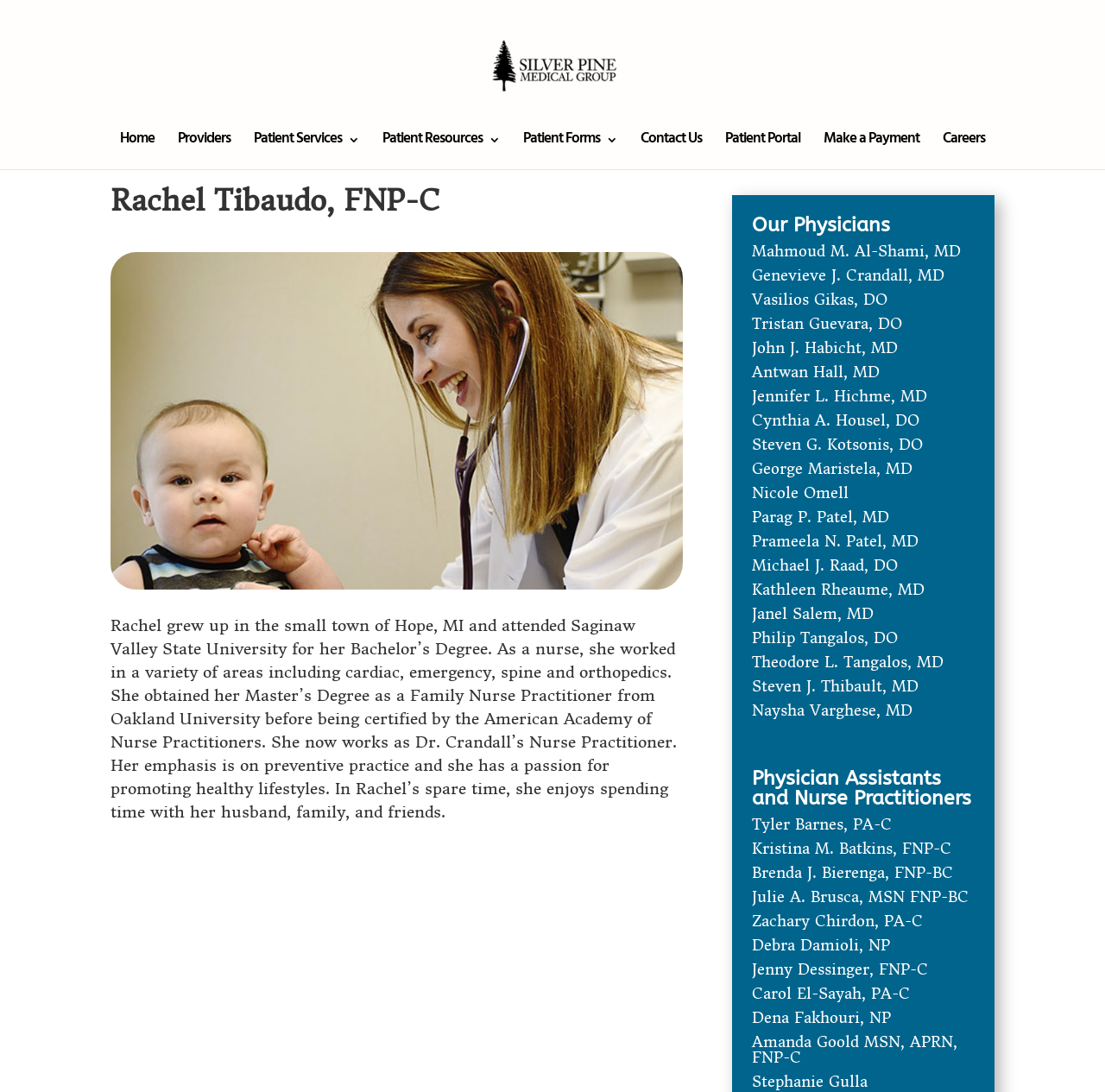How many physicians are listed on the webpage?
Give a single word or phrase answer based on the content of the image.

12